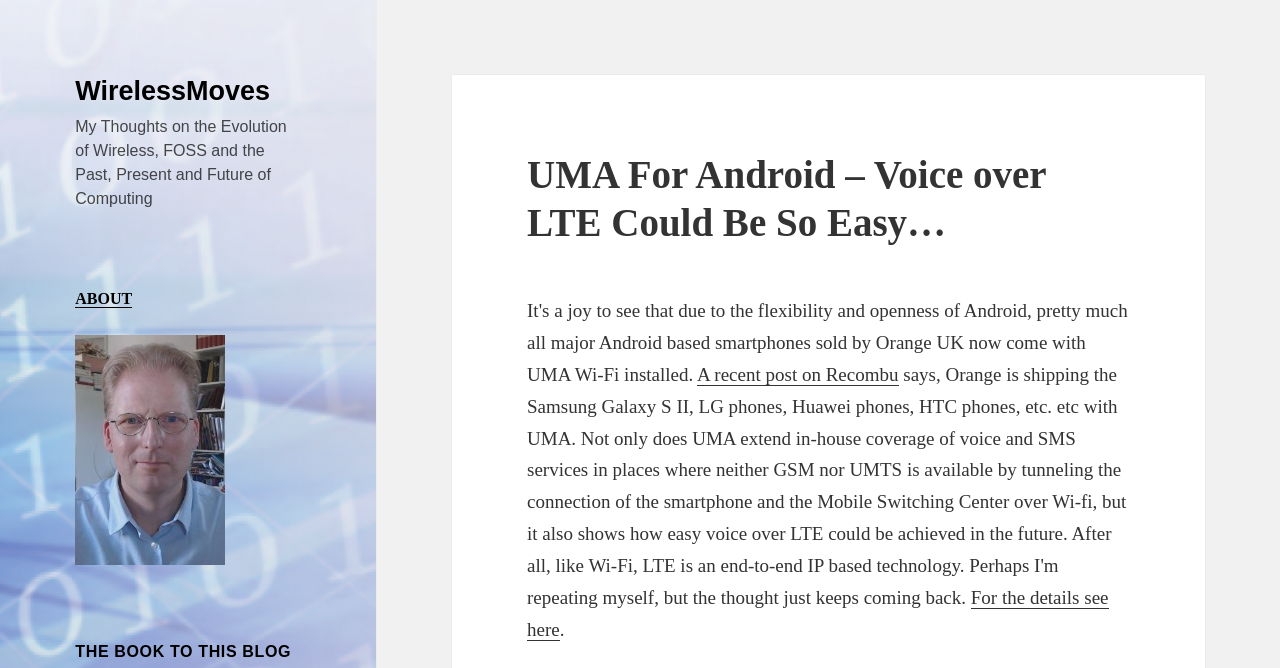Show the bounding box coordinates for the HTML element described as: "WirelessMoves".

[0.059, 0.114, 0.211, 0.159]